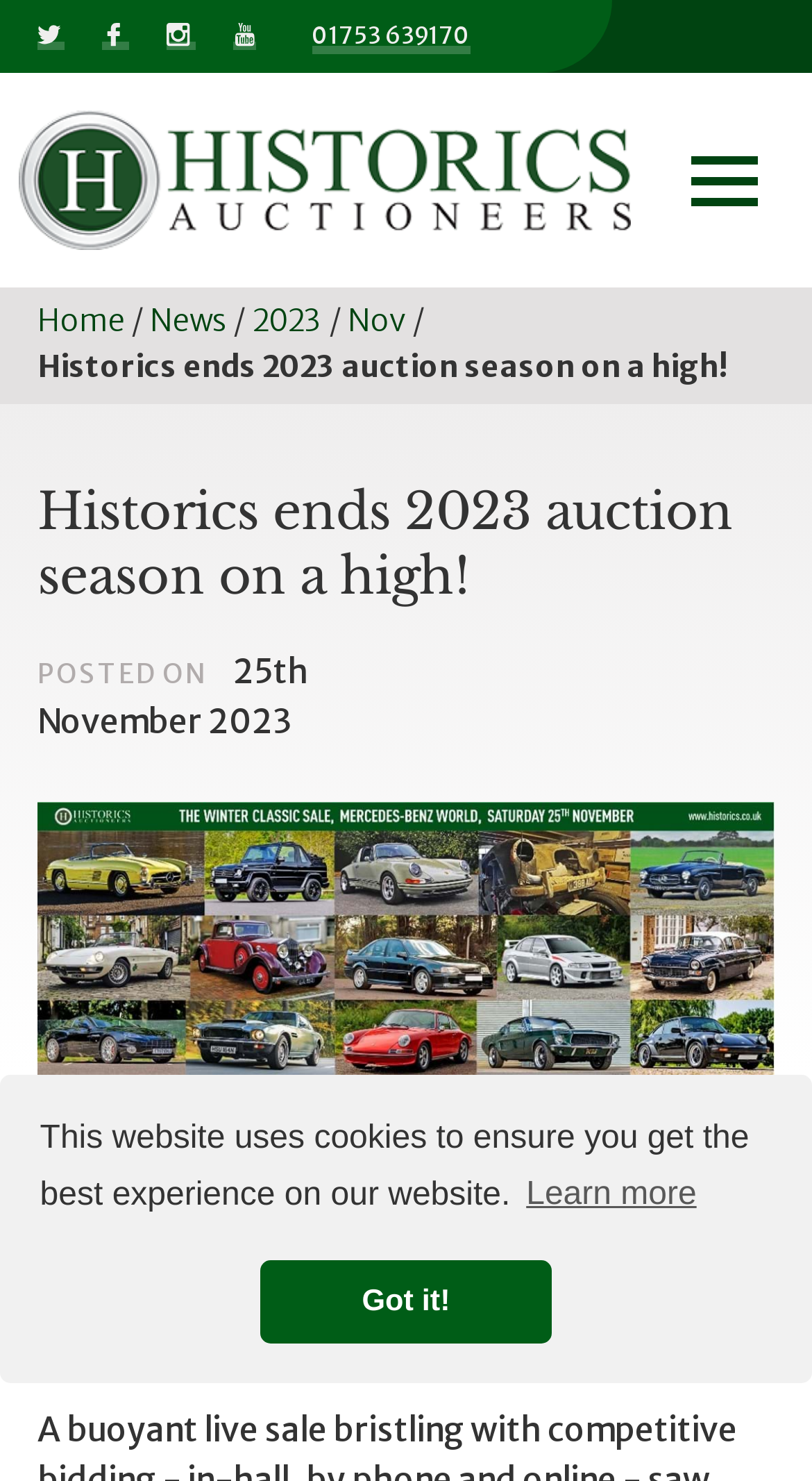Determine the bounding box coordinates in the format (top-left x, top-left y, bottom-right x, bottom-right y). Ensure all values are floating point numbers between 0 and 1. Identify the bounding box of the UI element described by: Historics on YouTube

[0.286, 0.014, 0.315, 0.034]